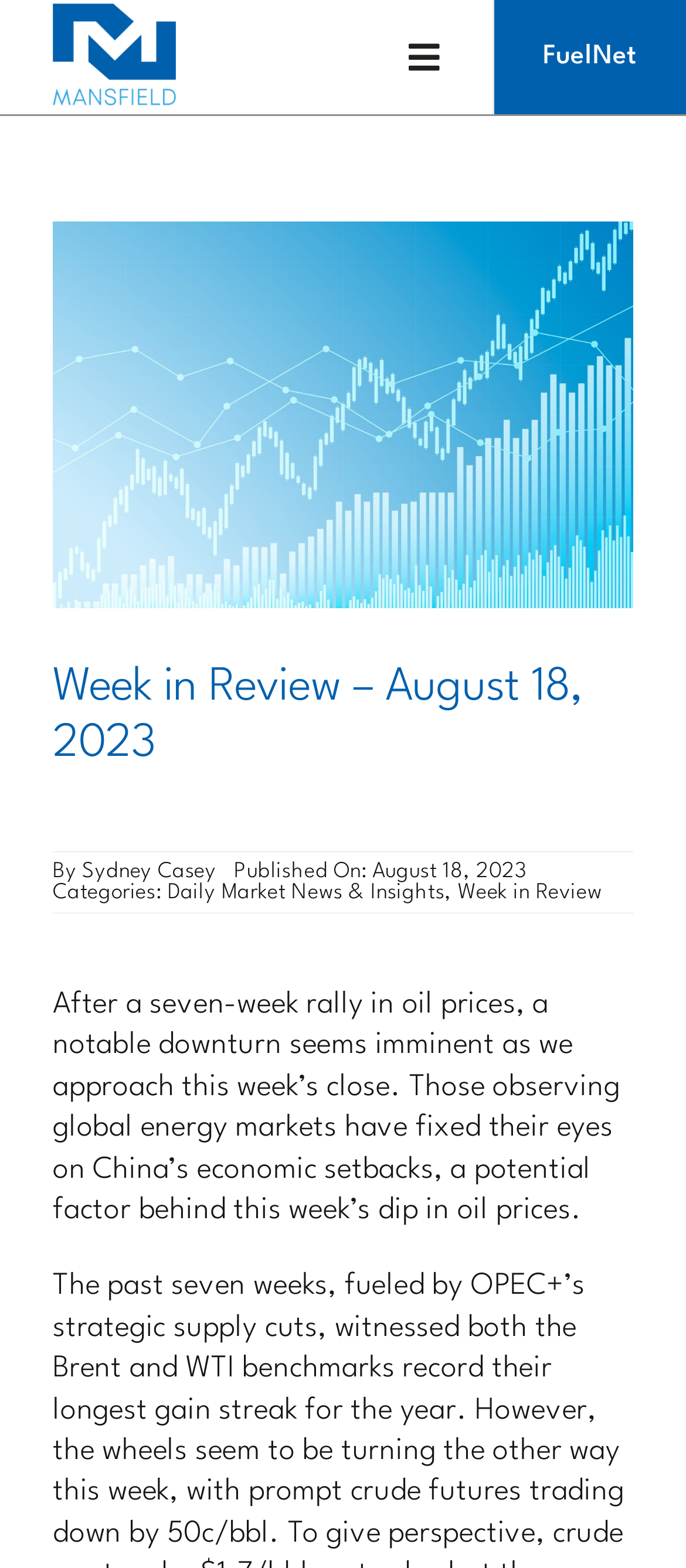What is the main topic of this article?
Examine the screenshot and reply with a single word or phrase.

Oil prices and China's economic setbacks